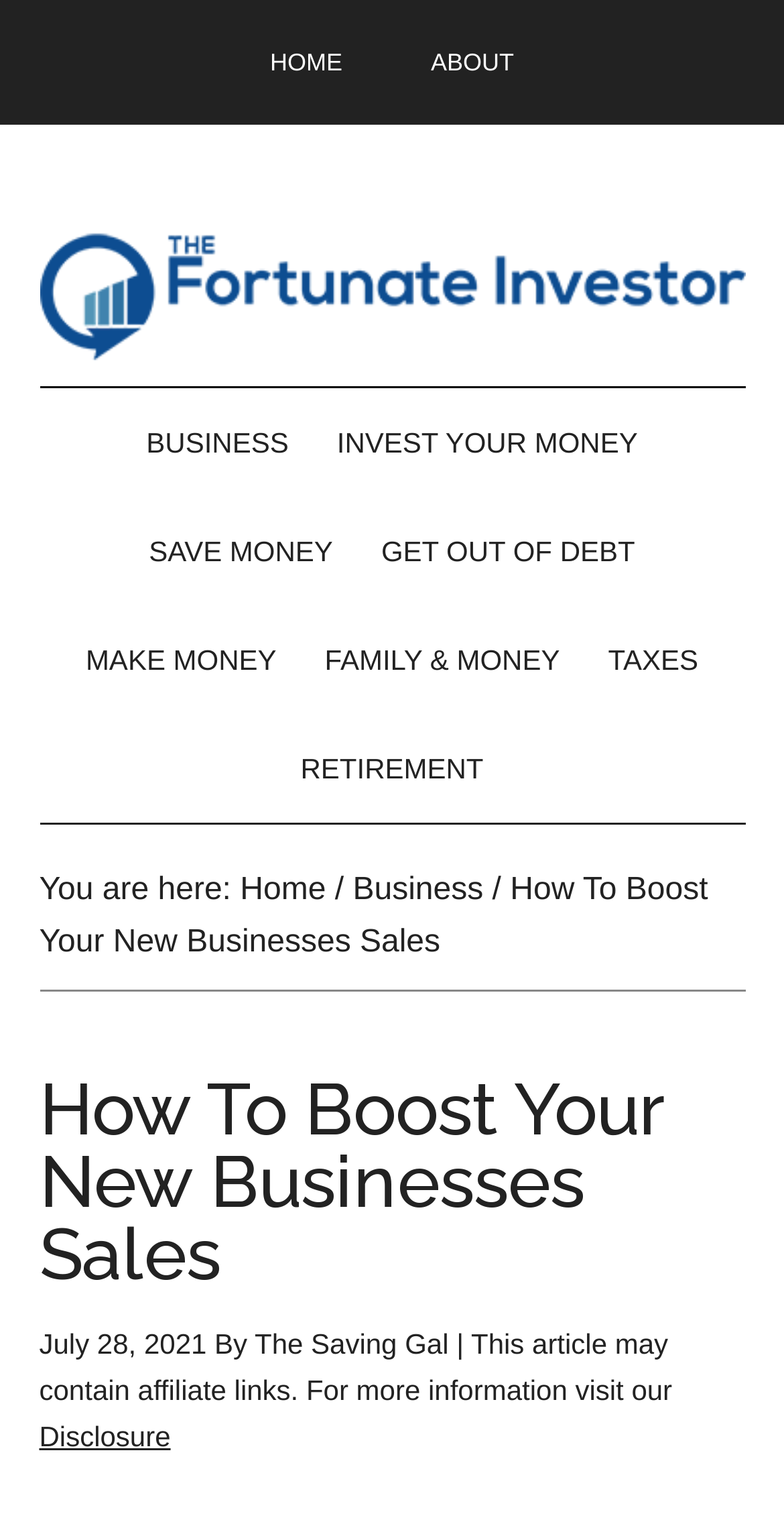Respond to the following question using a concise word or phrase: 
What is the date of publication of this article?

July 28, 2021